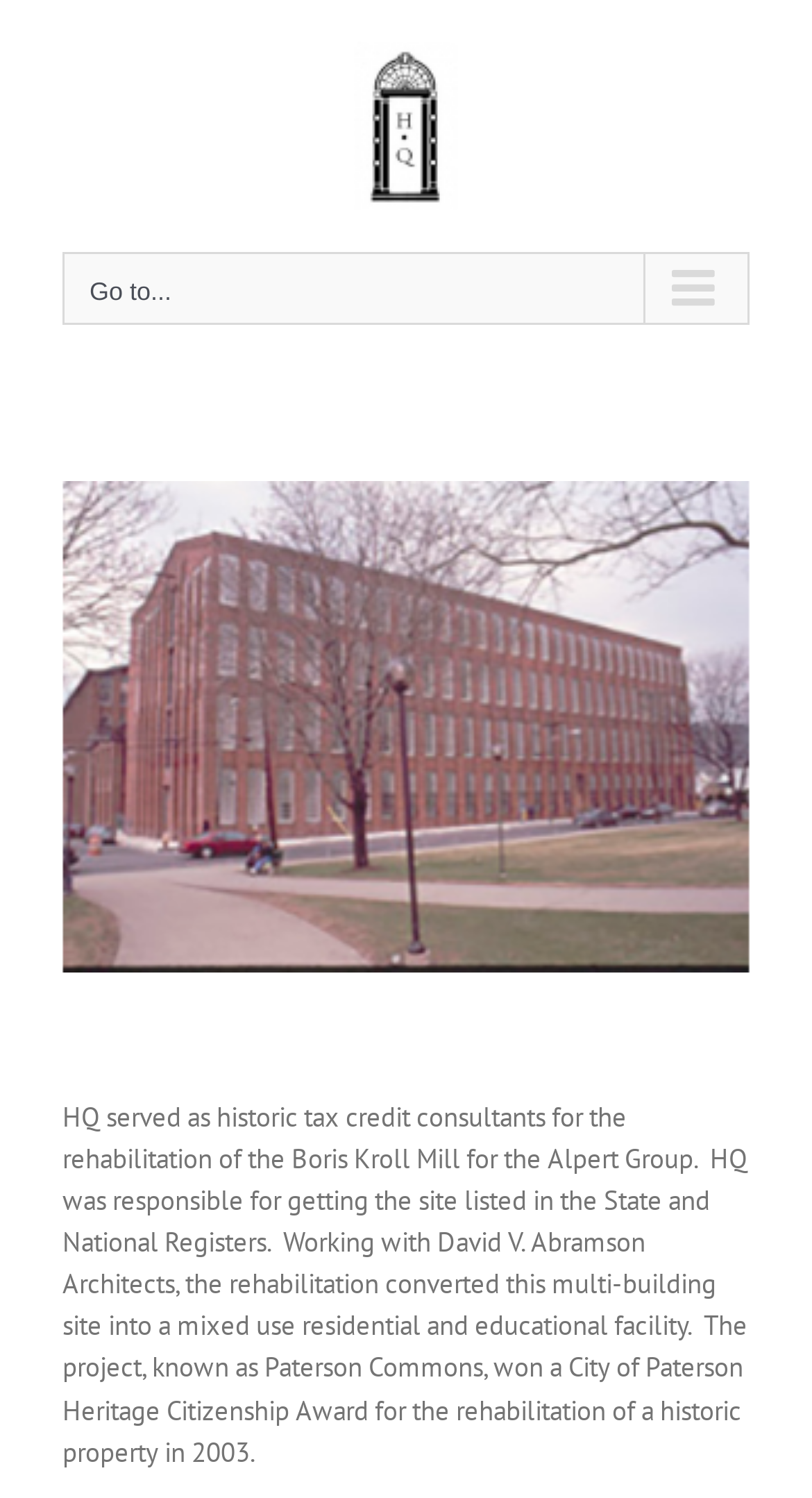Respond concisely with one word or phrase to the following query:
What is the name of the company logo?

Higgins Quasebarth & Partners LLC Logo